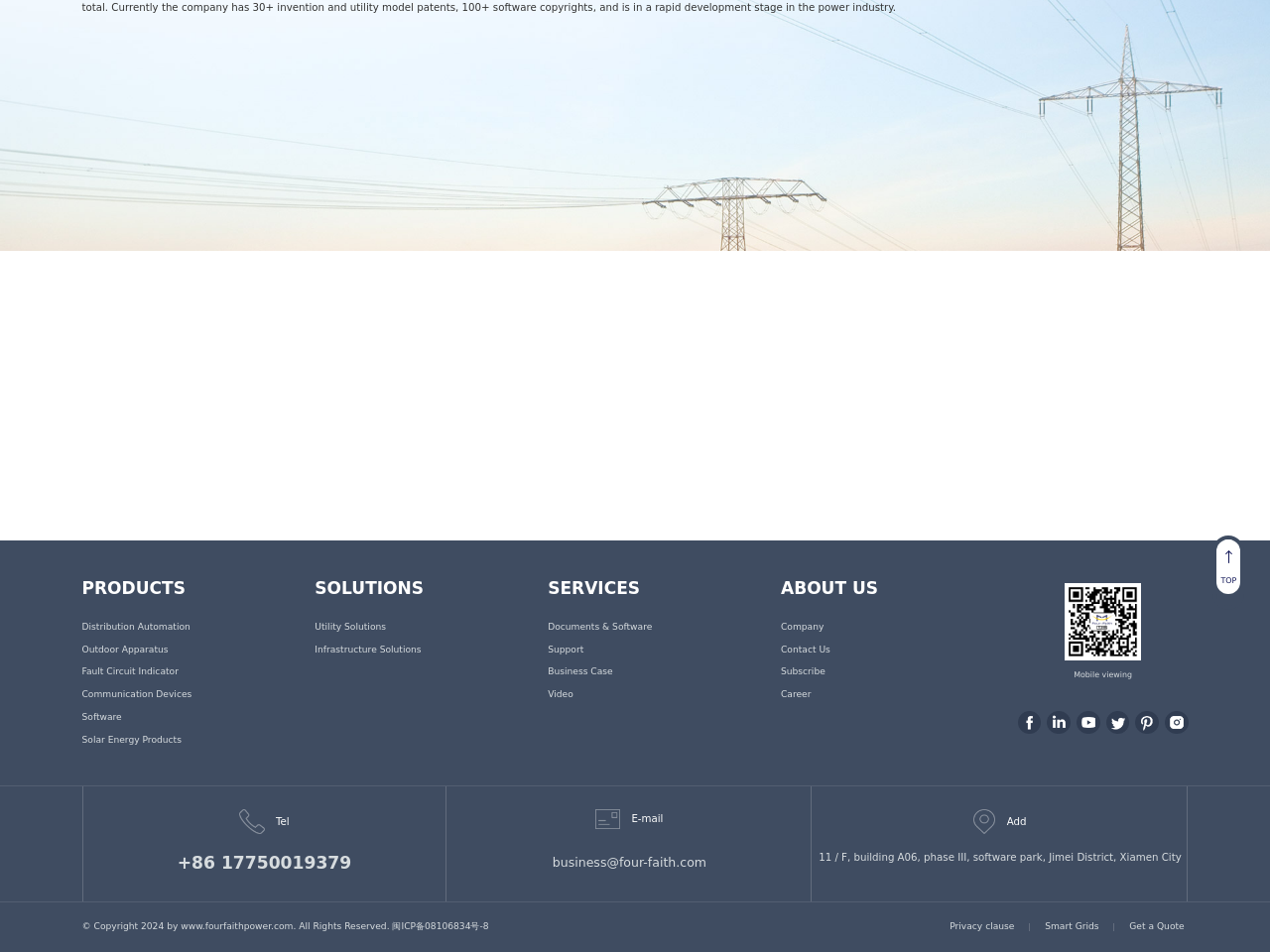Please analyze the image and give a detailed answer to the question:
What is the company's address?

The company's address is 11 / F, building A06, phase III, software park, Jimei District, Xiamen City, which is listed under the 'Add' heading on the webpage.